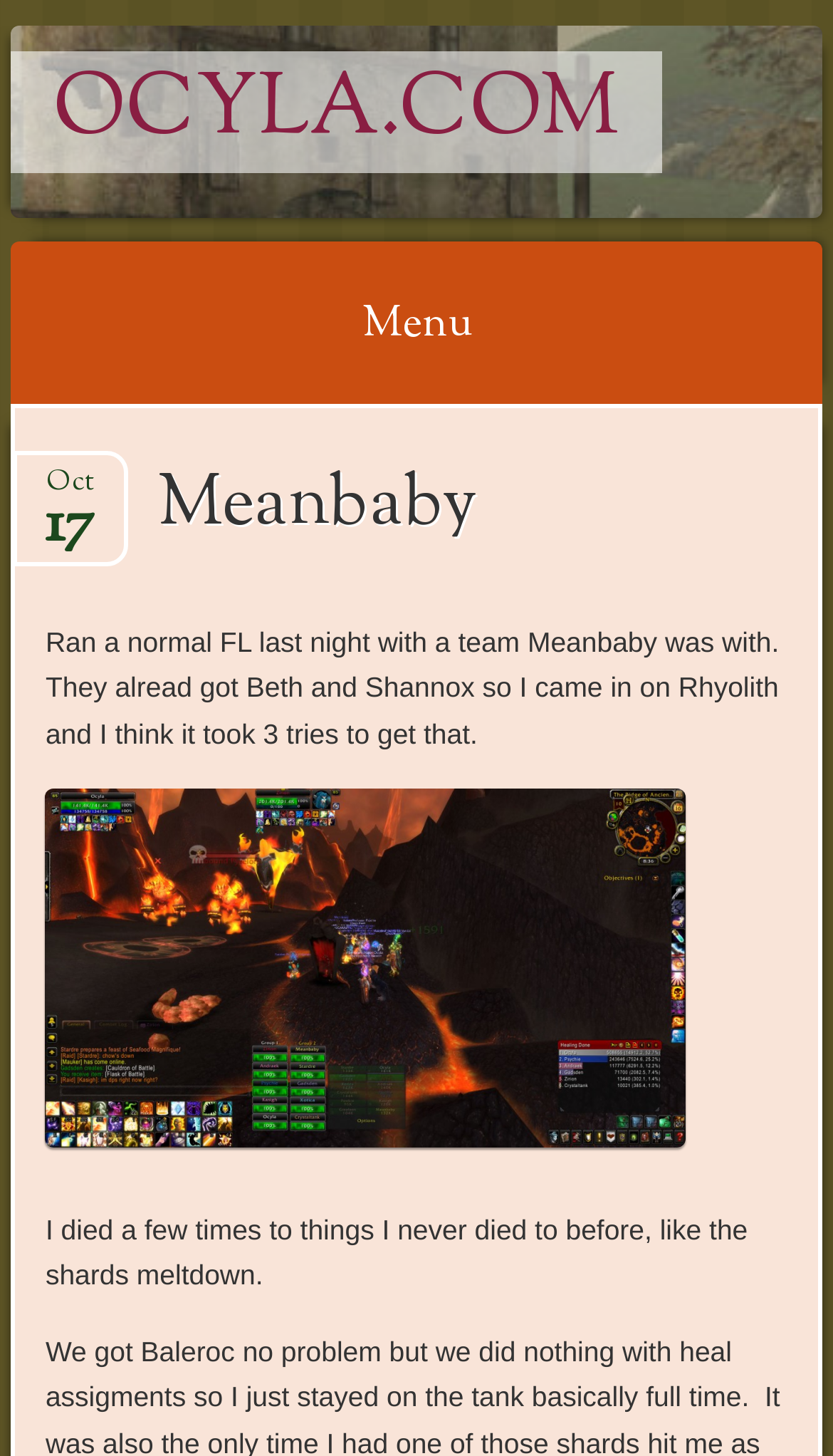Please respond to the question using a single word or phrase:
How many images are in the post?

1